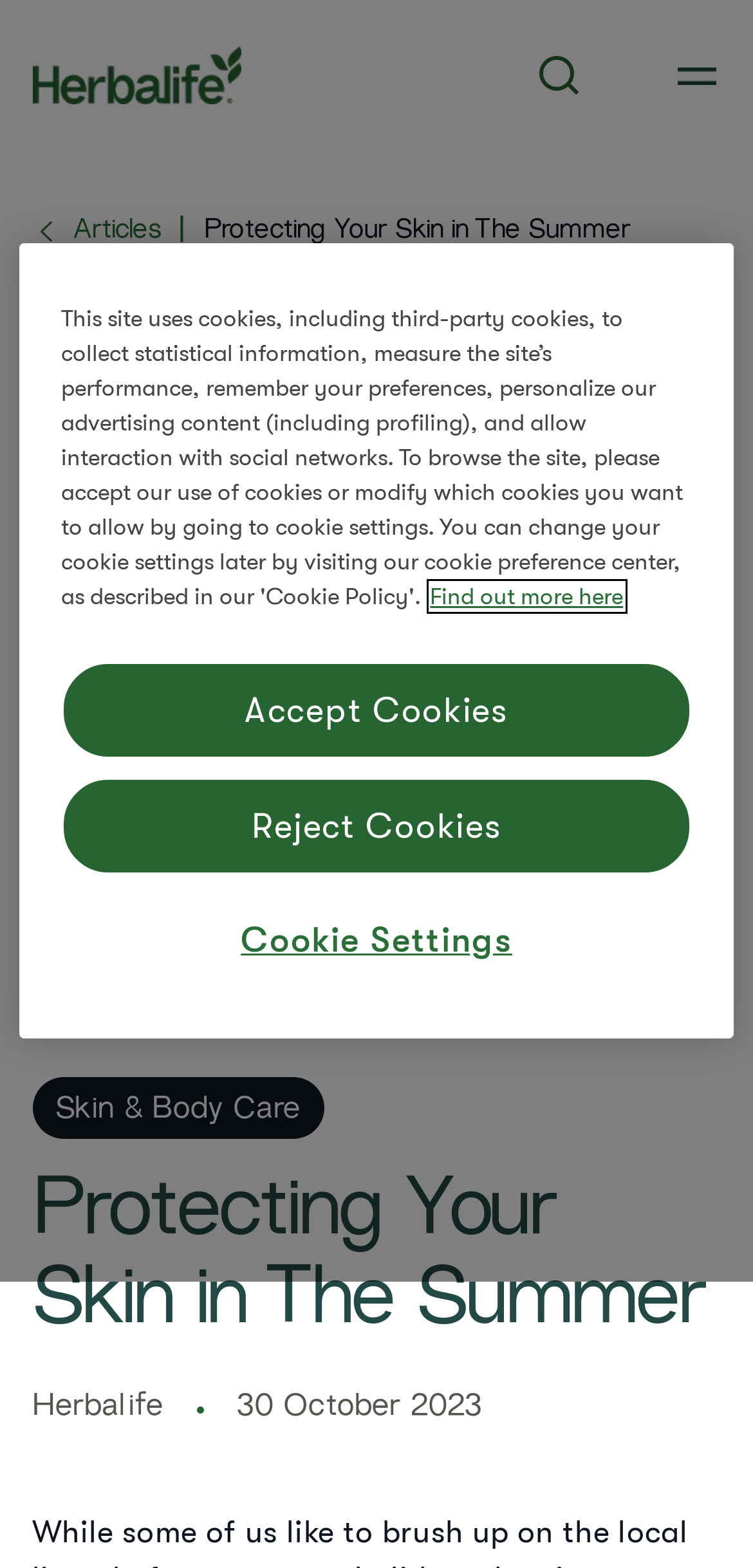Respond concisely with one word or phrase to the following query:
What is the date of the article?

30 October 2023